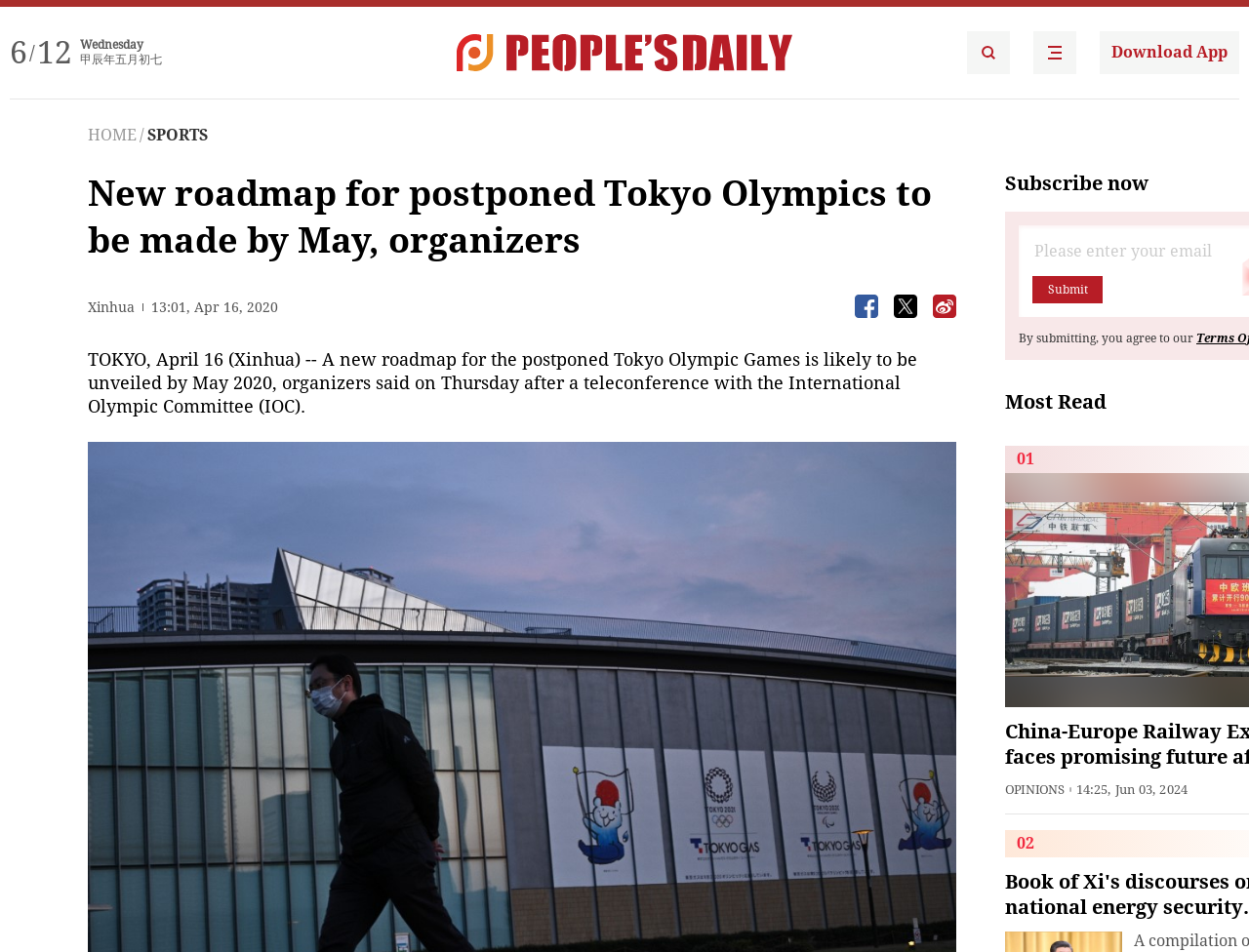What is the category of the article?
Please ensure your answer to the question is detailed and covers all necessary aspects.

I found the category of the article by looking at the navigation menu at the top of the webpage, which includes a link to 'SPORTS' category, and the article content is related to sports news.